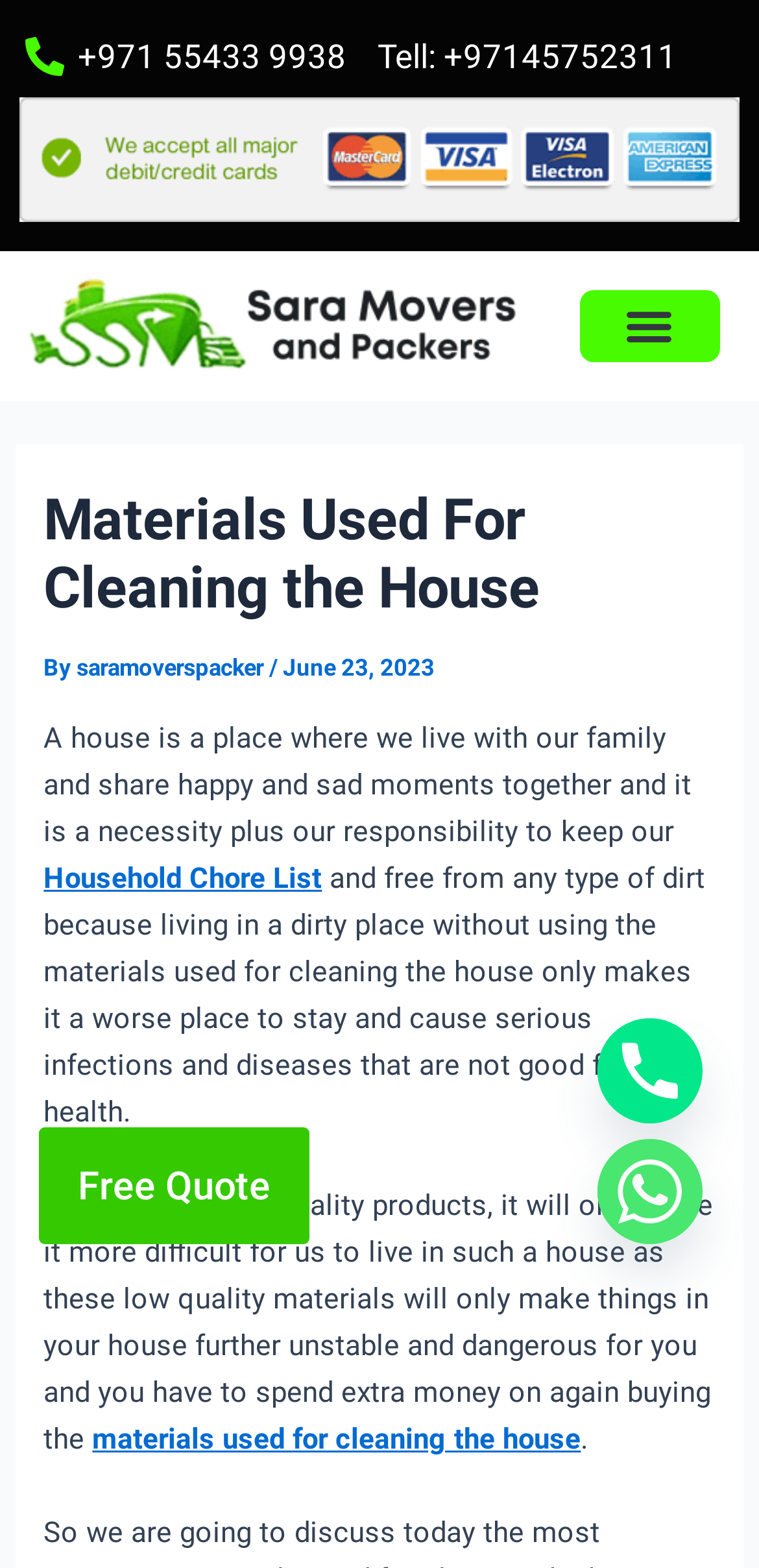Summarize the webpage with intricate details.

The webpage is a guide to essential house cleaning materials, focusing on maintaining a clean and hygienic home. At the top, there are three links: two phone numbers and an empty link. To the right of these links, there is a menu toggle button. Below these elements, there is a prominent link to "Free Quote".

The main content of the webpage is divided into sections. The first section has a heading "Materials Used For Cleaning the House" followed by the author's name and date. Below this, there is a paragraph of text discussing the importance of keeping a house clean and the consequences of using low-quality cleaning products.

In this section, there are also two links: "Household Chore List" and "materials used for cleaning the house". The text continues to explain the difficulties of using low-quality products and the need to spend extra money to rectify the situation.

At the bottom right of the page, there are two links: "Phone" and "Whatsapp", each accompanied by an image.